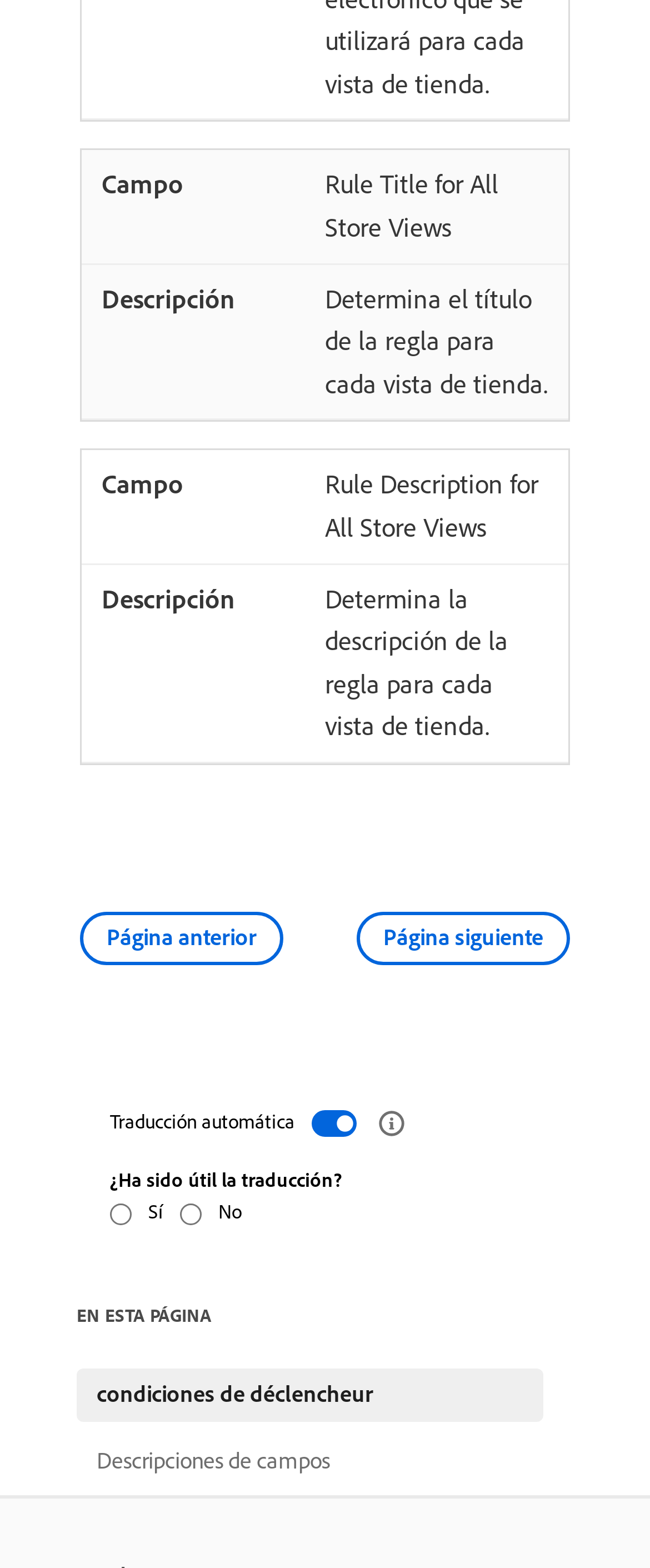From the element description: "aria-label="Linked In" title="Linked In"", extract the bounding box coordinates of the UI element. The coordinates should be expressed as four float numbers between 0 and 1, in the order [left, top, right, bottom].

None